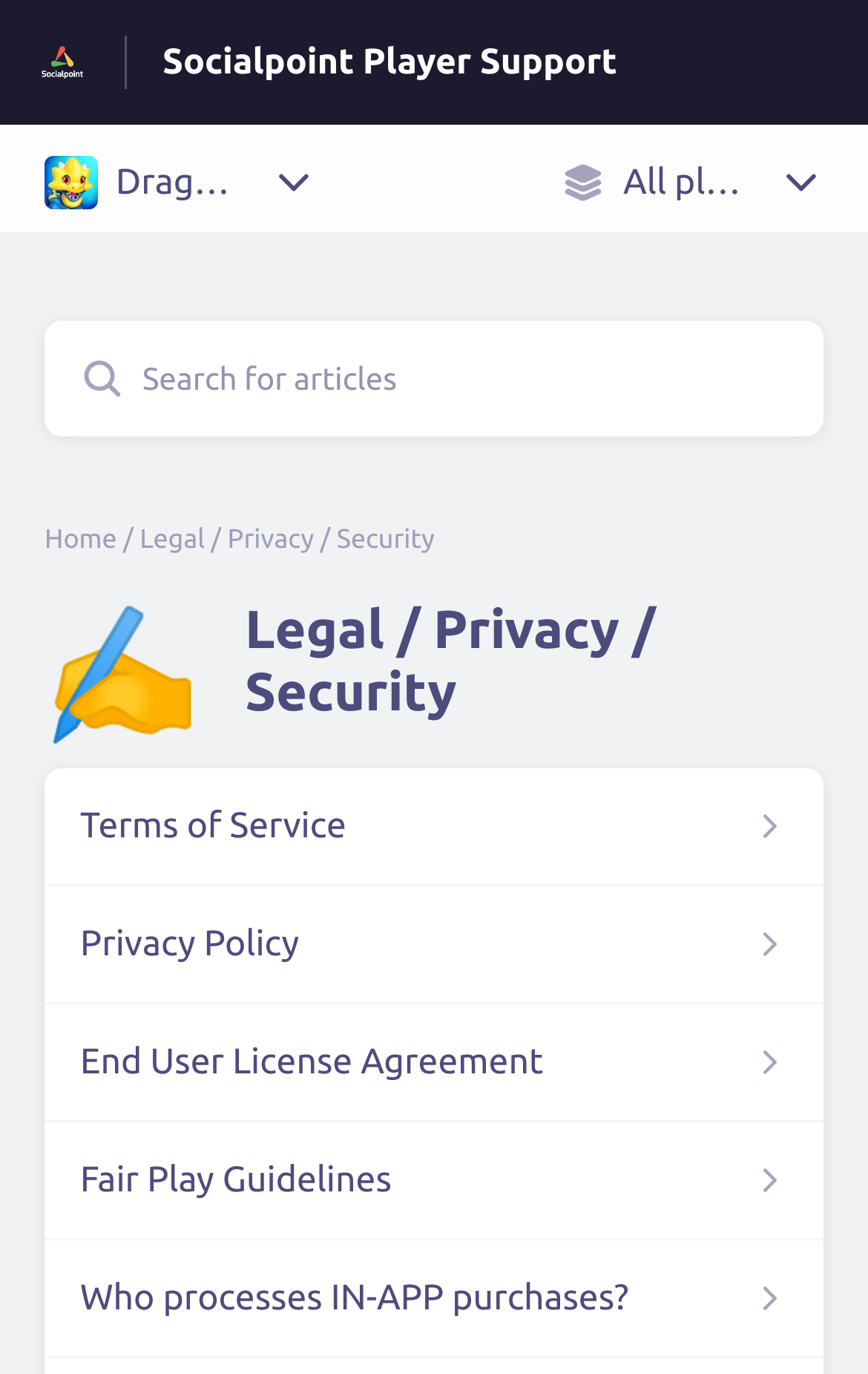Please provide the bounding box coordinate of the region that matches the element description: Socialpoint Player Support. Coordinates should be in the format (top-left x, top-left y, bottom-right x, bottom-right y) and all values should be between 0 and 1.

[0.187, 0.031, 0.711, 0.06]